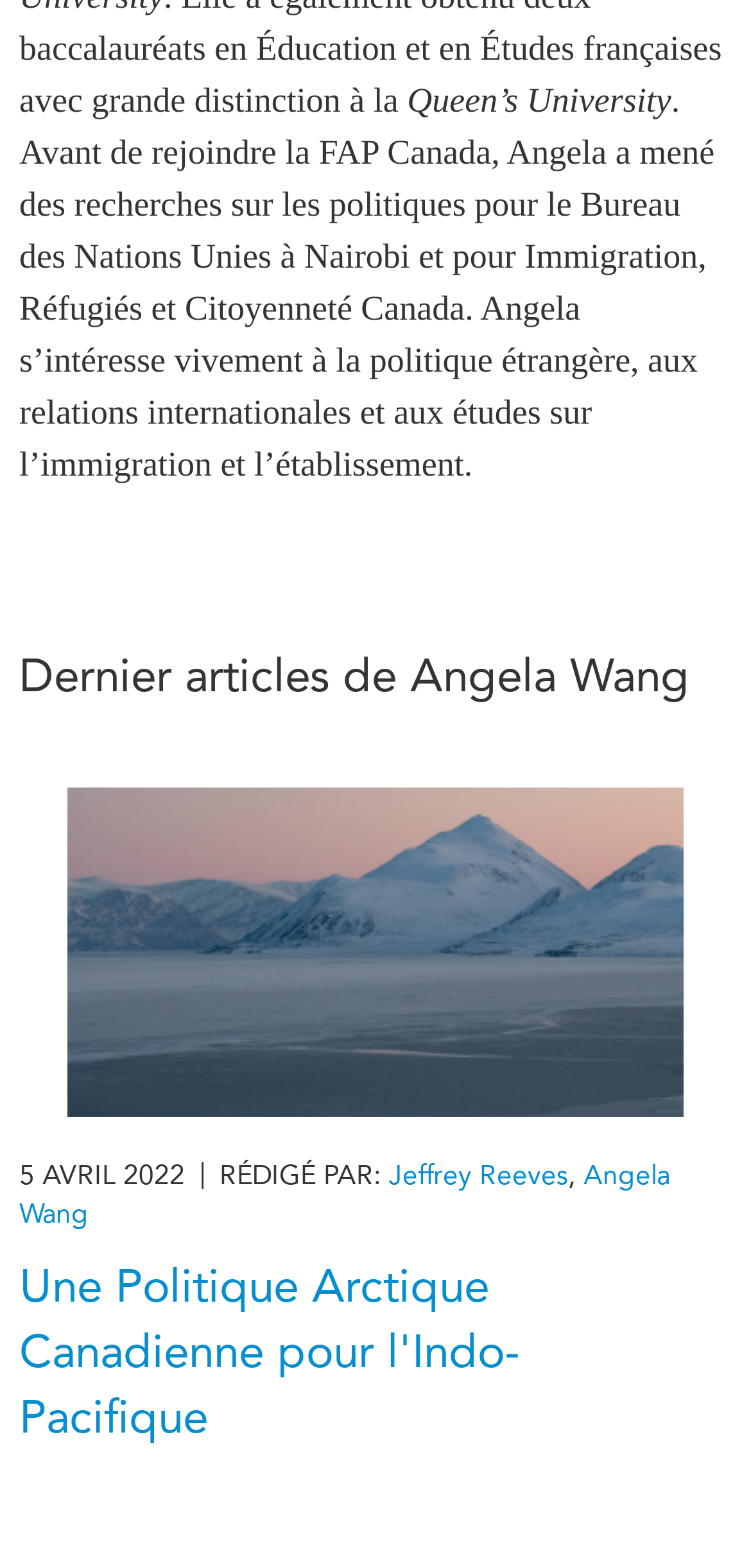Given the element description "parent_node: Powered by", identify the bounding box of the corresponding UI element.

None